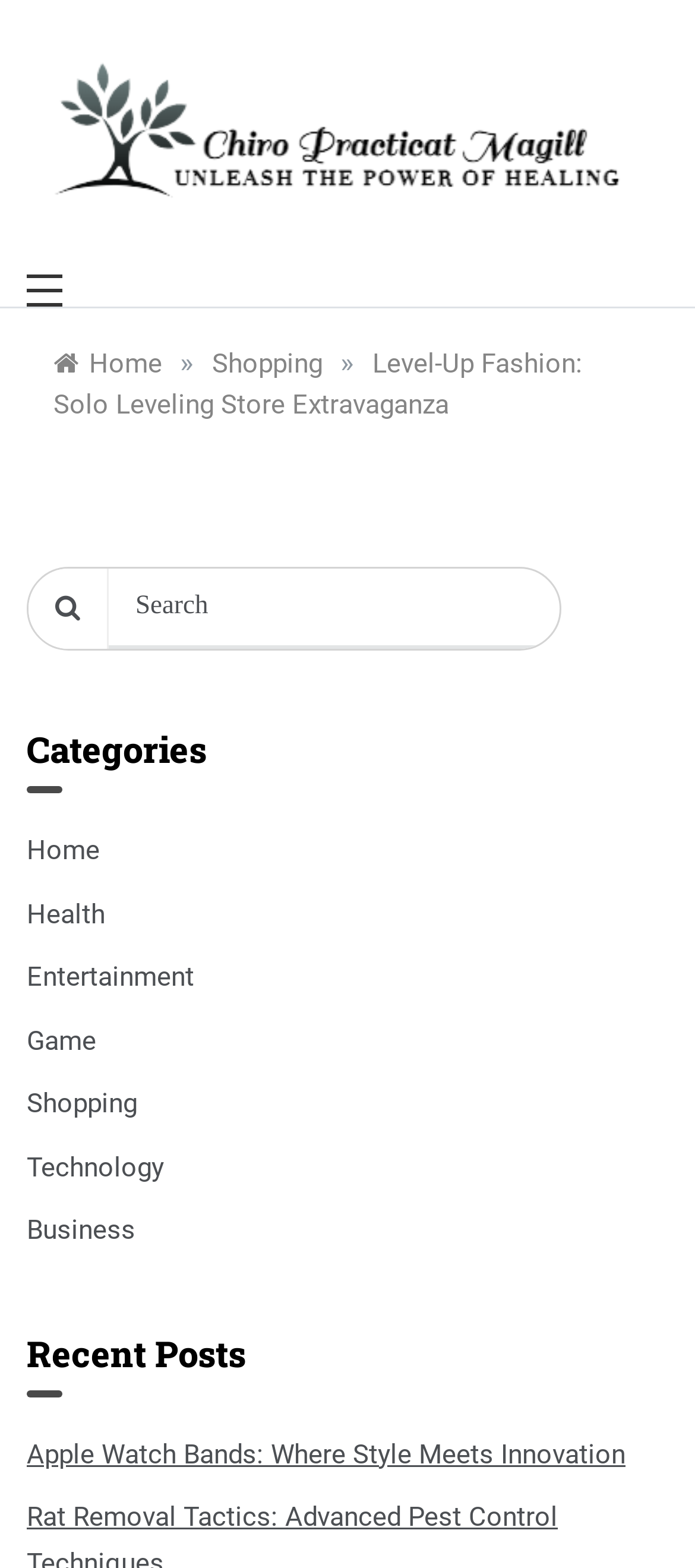What is the purpose of the button with a Unicode character?
Kindly answer the question with as much detail as you can.

The button with a Unicode character '' is located next to the search box, suggesting that its purpose is to initiate a search query when clicked.